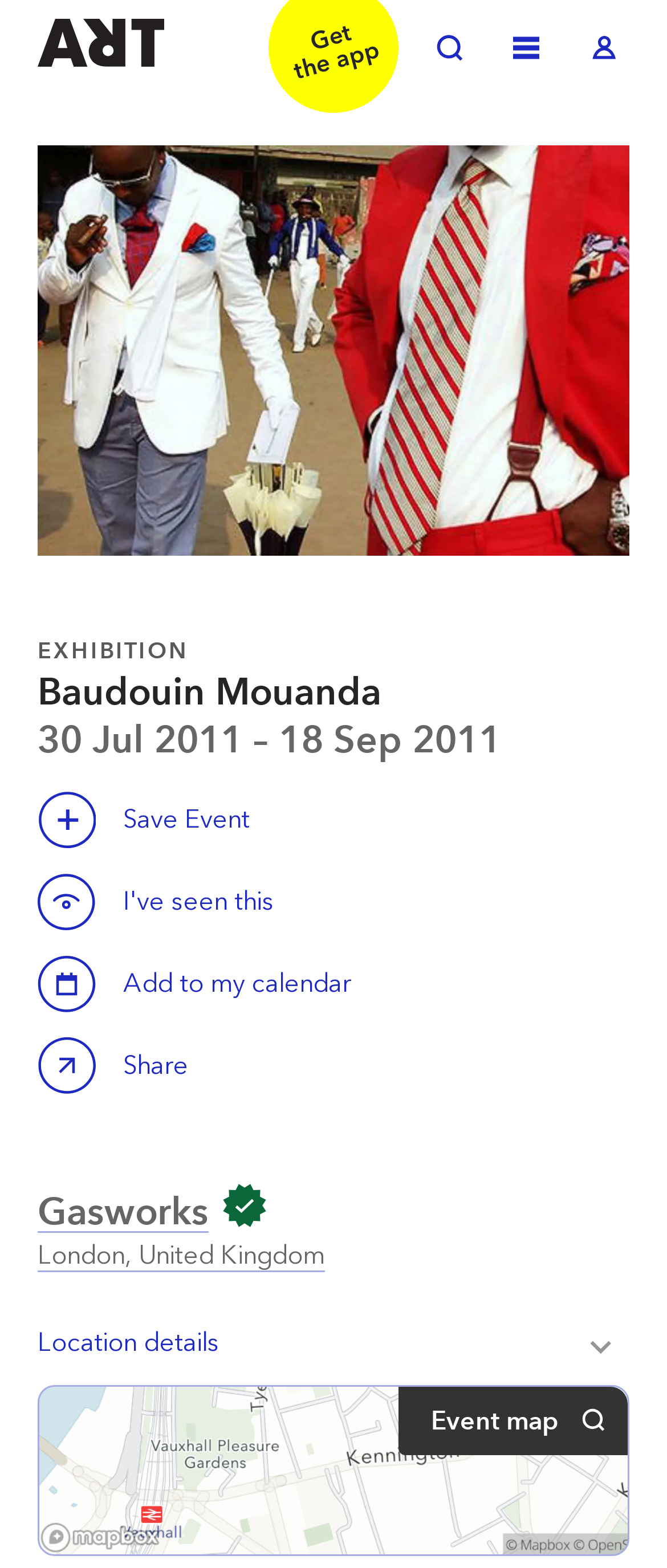With reference to the image, please provide a detailed answer to the following question: What is the name of the artist?

The name of the artist can be found in the heading 'Baudouin Mouanda' which is located at the top of the webpage, indicating that the webpage is about an exhibition by this artist.